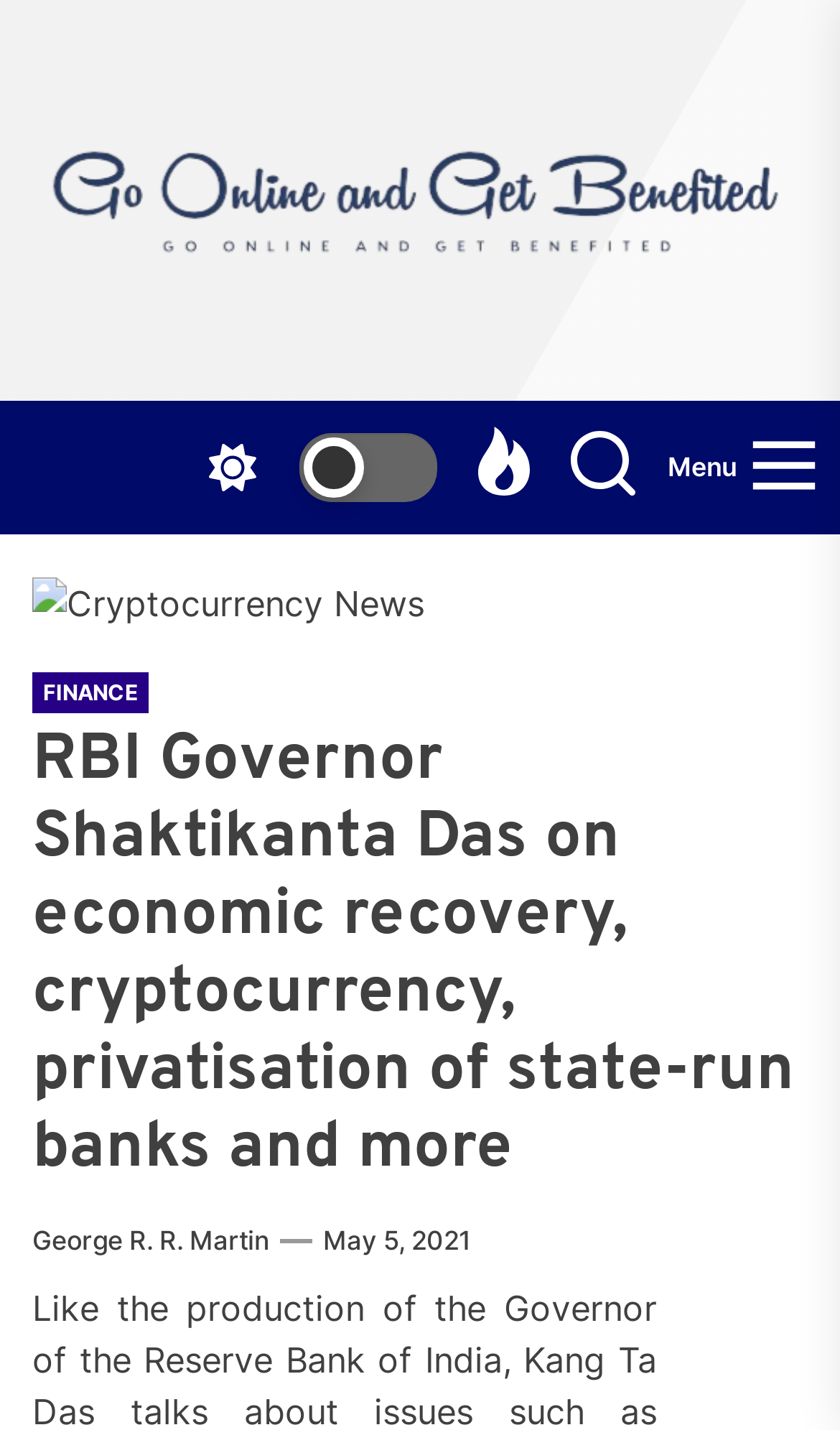Provide the bounding box coordinates for the UI element that is described by this text: "Menu". The coordinates should be in the form of four float numbers between 0 and 1: [left, top, right, bottom].

[0.795, 0.298, 0.974, 0.355]